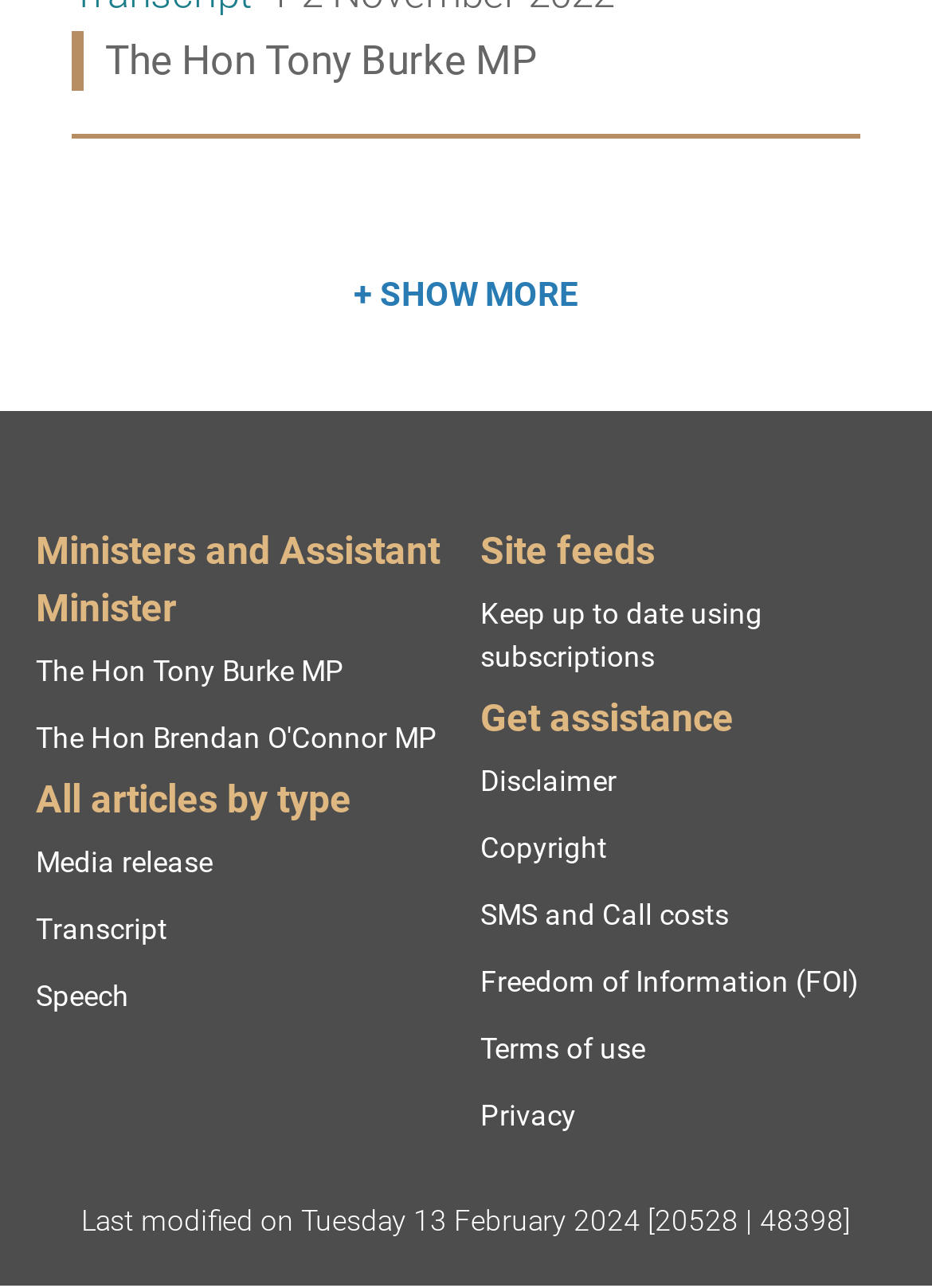Please determine the bounding box coordinates of the clickable area required to carry out the following instruction: "Click on The Hon Tony Burke MP". The coordinates must be four float numbers between 0 and 1, represented as [left, top, right, bottom].

[0.038, 0.495, 0.485, 0.547]